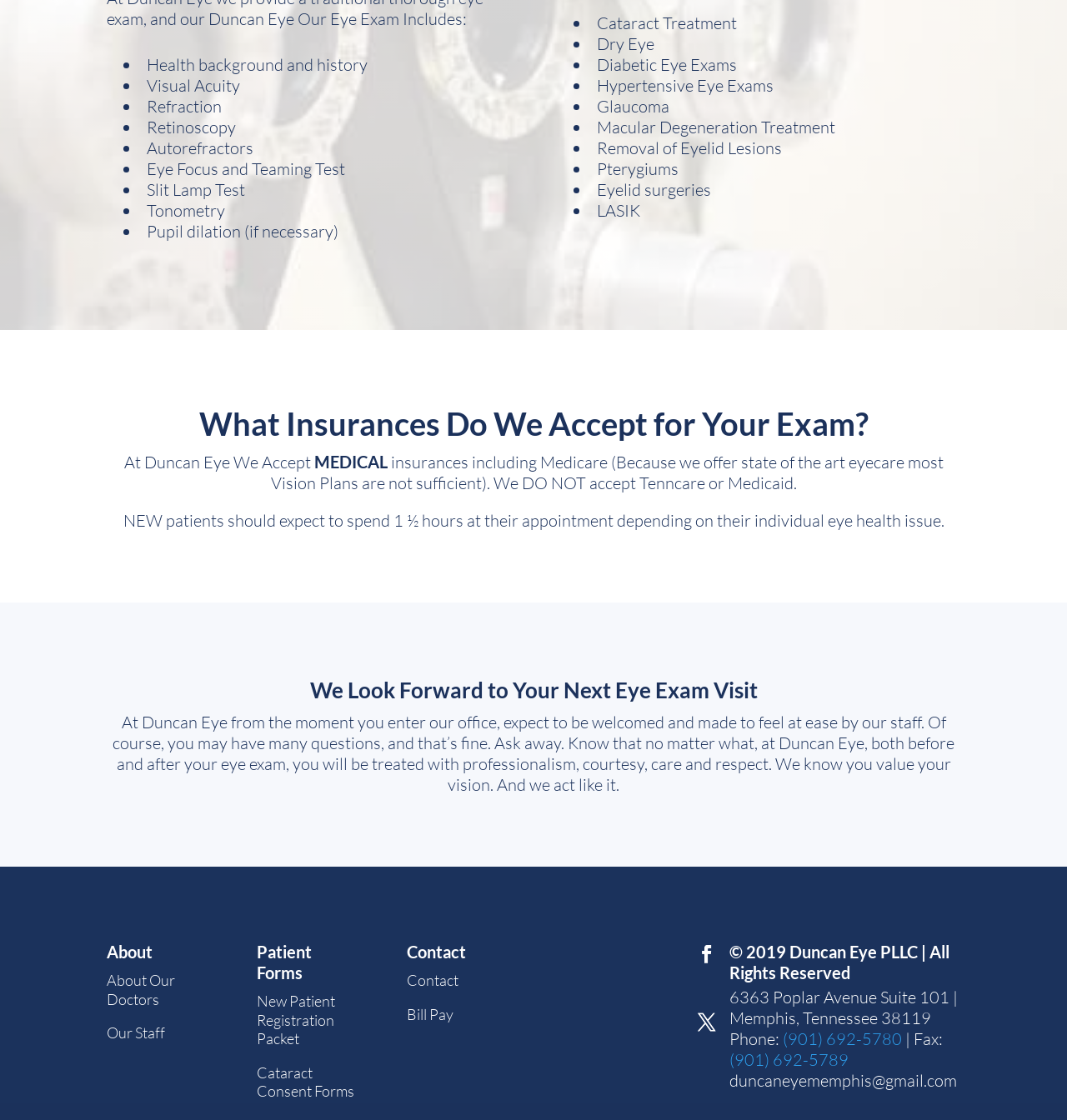Refer to the screenshot and answer the following question in detail:
How many types of insurances are mentioned?

The webpage mentions 'MEDICAL' insurance, which is indicated by the StaticText element with OCR text 'MEDICAL' and bounding box coordinates [0.294, 0.403, 0.363, 0.421]. Although it mentions that most Vision Plans are not sufficient, it does not count as a separate type of insurance.